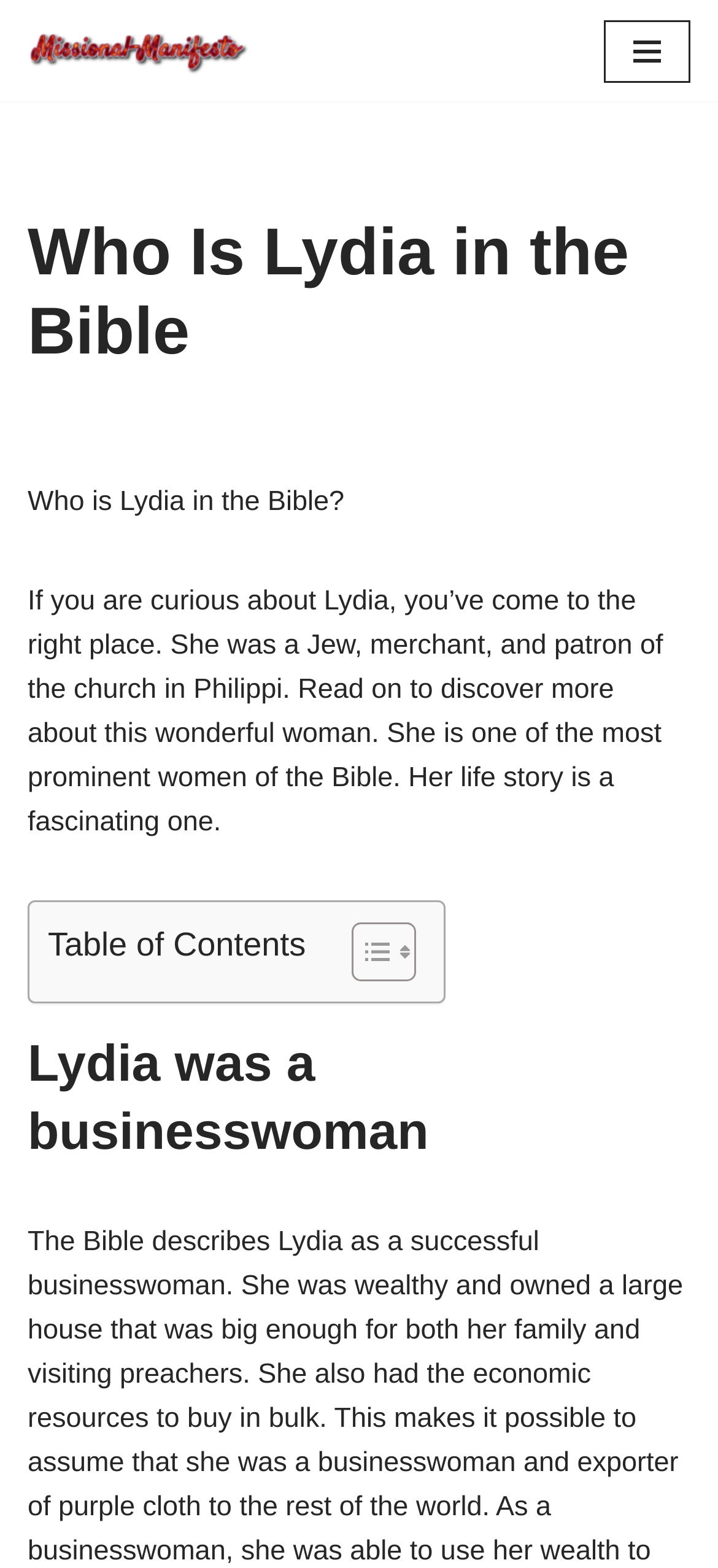Based on the image, provide a detailed response to the question:
What is the name of the church Lydia patronized?

The webpage states that Lydia was a patron of the church in Philippi, indicating that she supported the church in some way.